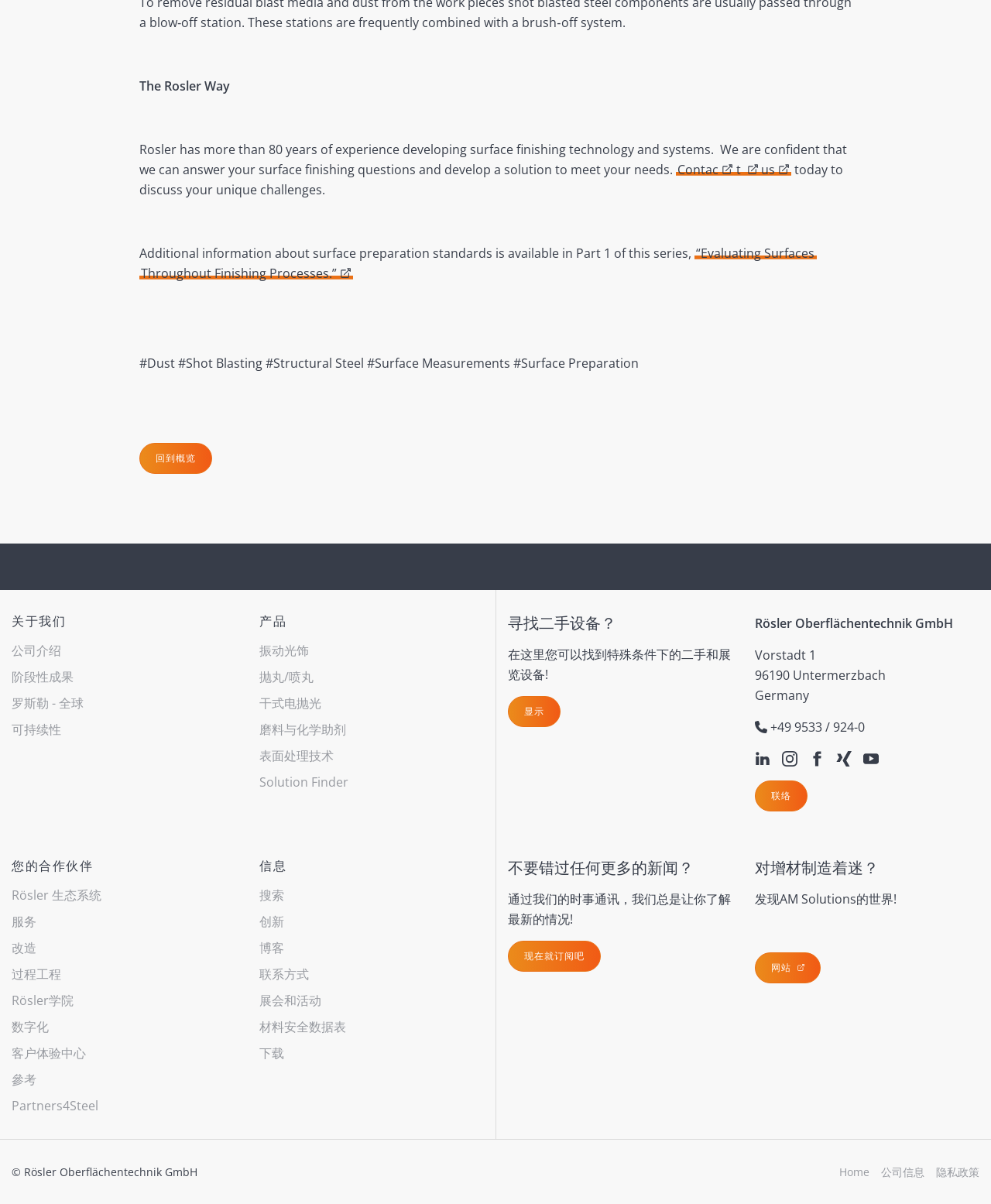Answer this question using a single word or a brief phrase:
What social media platforms are available for navigation?

LinkedIn, Instagram, Facebook, Xing, Youtube